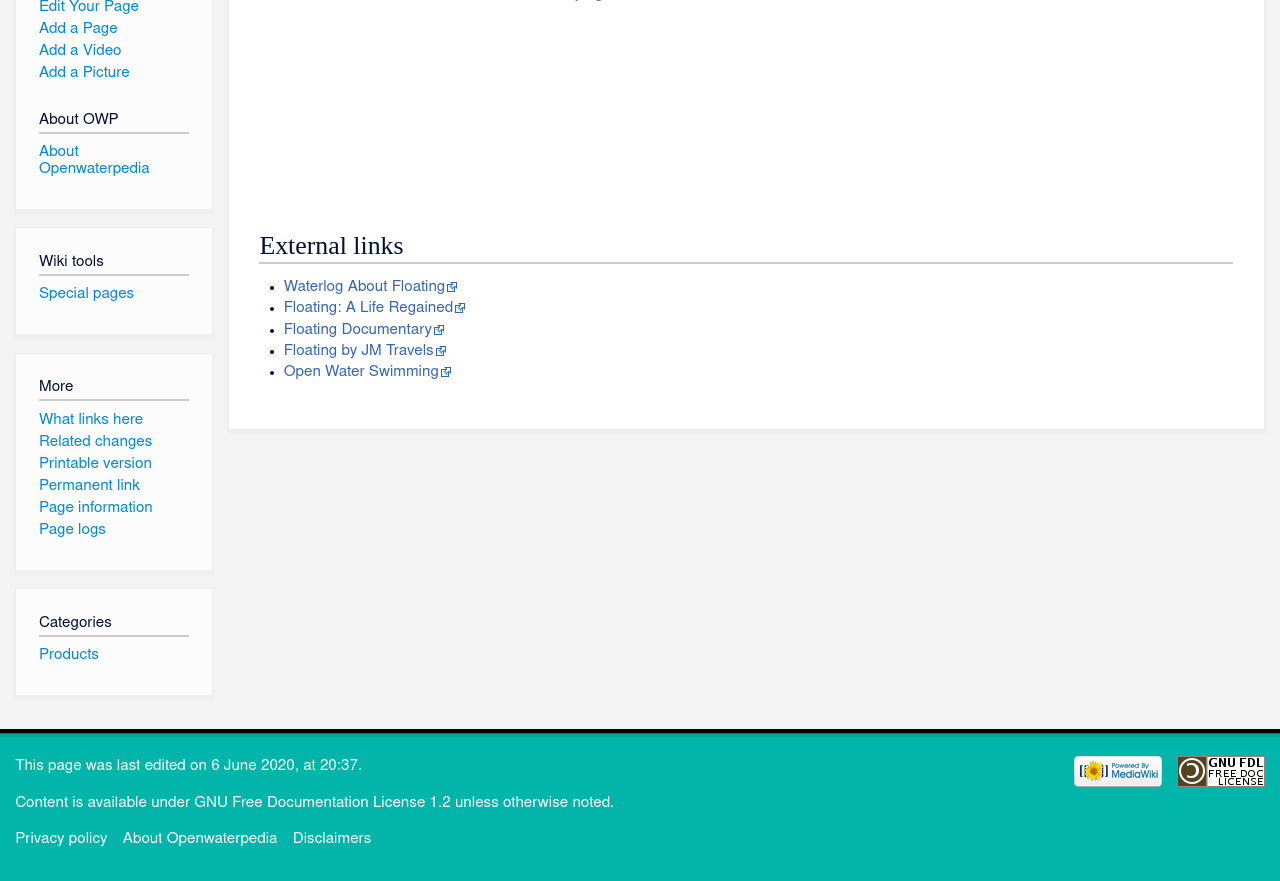Provide the bounding box for the UI element matching this description: "on EAR Implants".

None